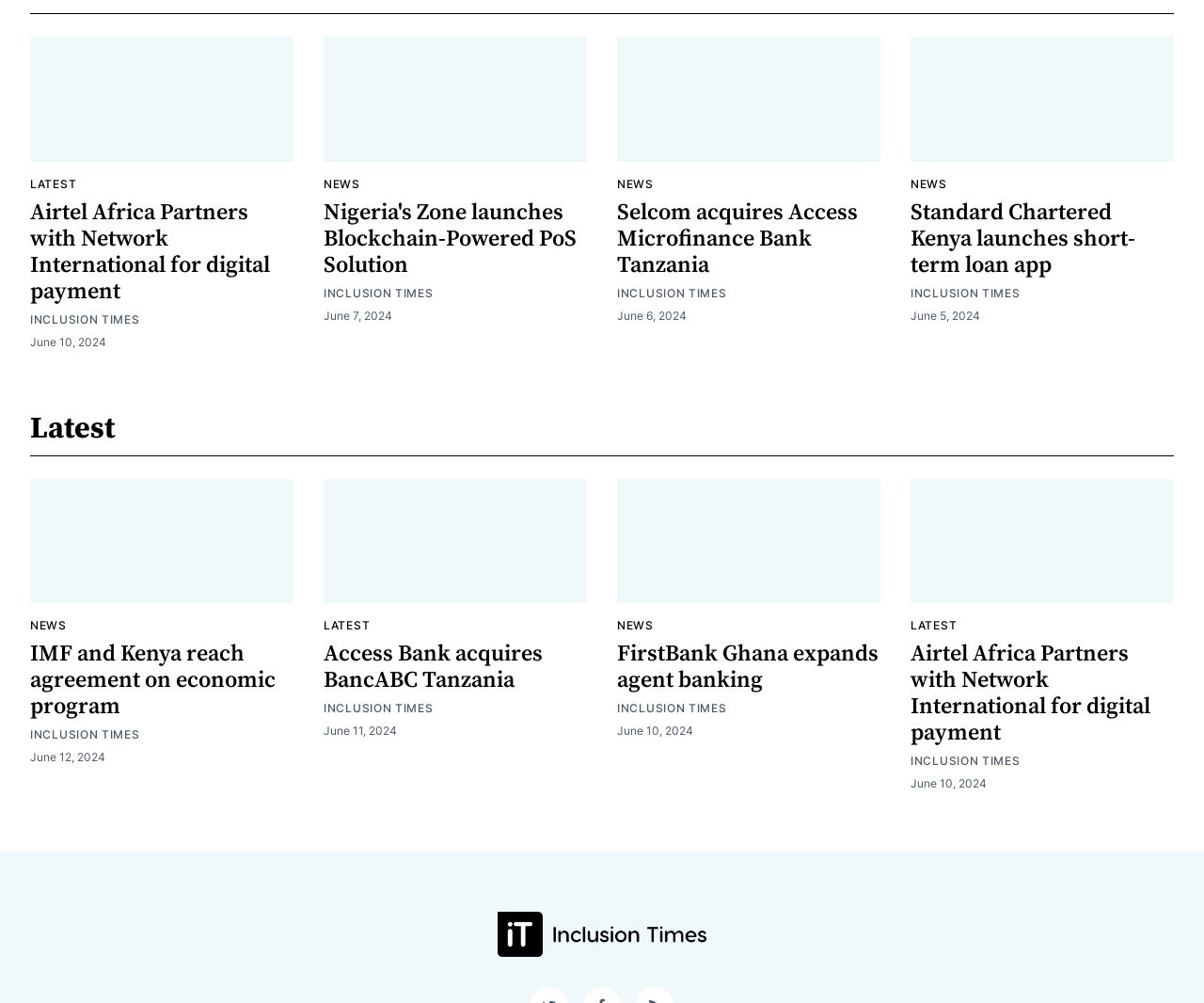Please locate the bounding box coordinates for the element that should be clicked to achieve the following instruction: "Explore the 'Nigeria's Zone launches Blockchain-Powered PoS Solution' news article". Ensure the coordinates are given as four float numbers between 0 and 1, i.e., [left, top, right, bottom].

[0.269, 0.037, 0.488, 0.161]